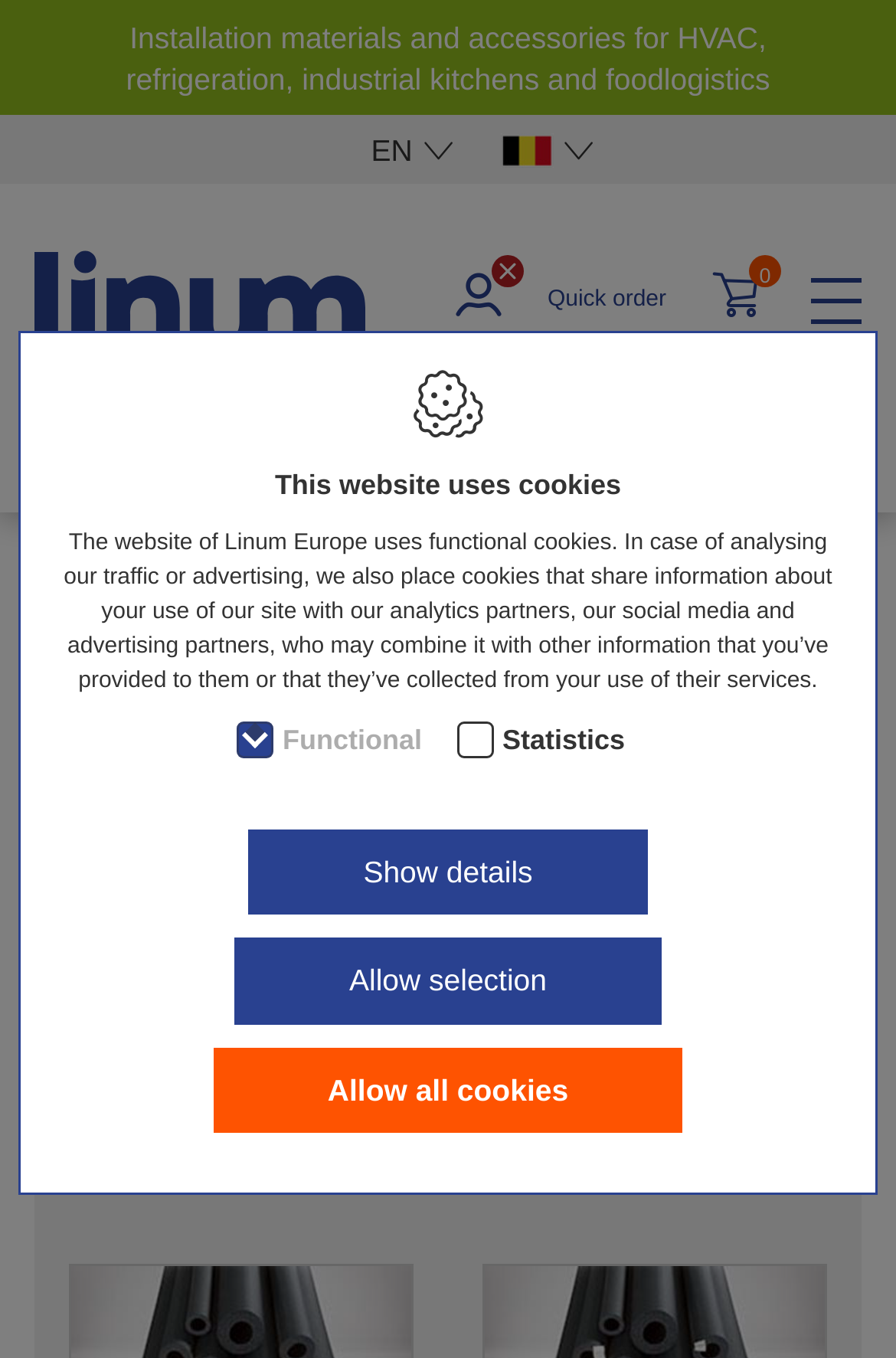Determine the webpage's heading and output its text content.

INSULATION MATERIAL ARMACELL